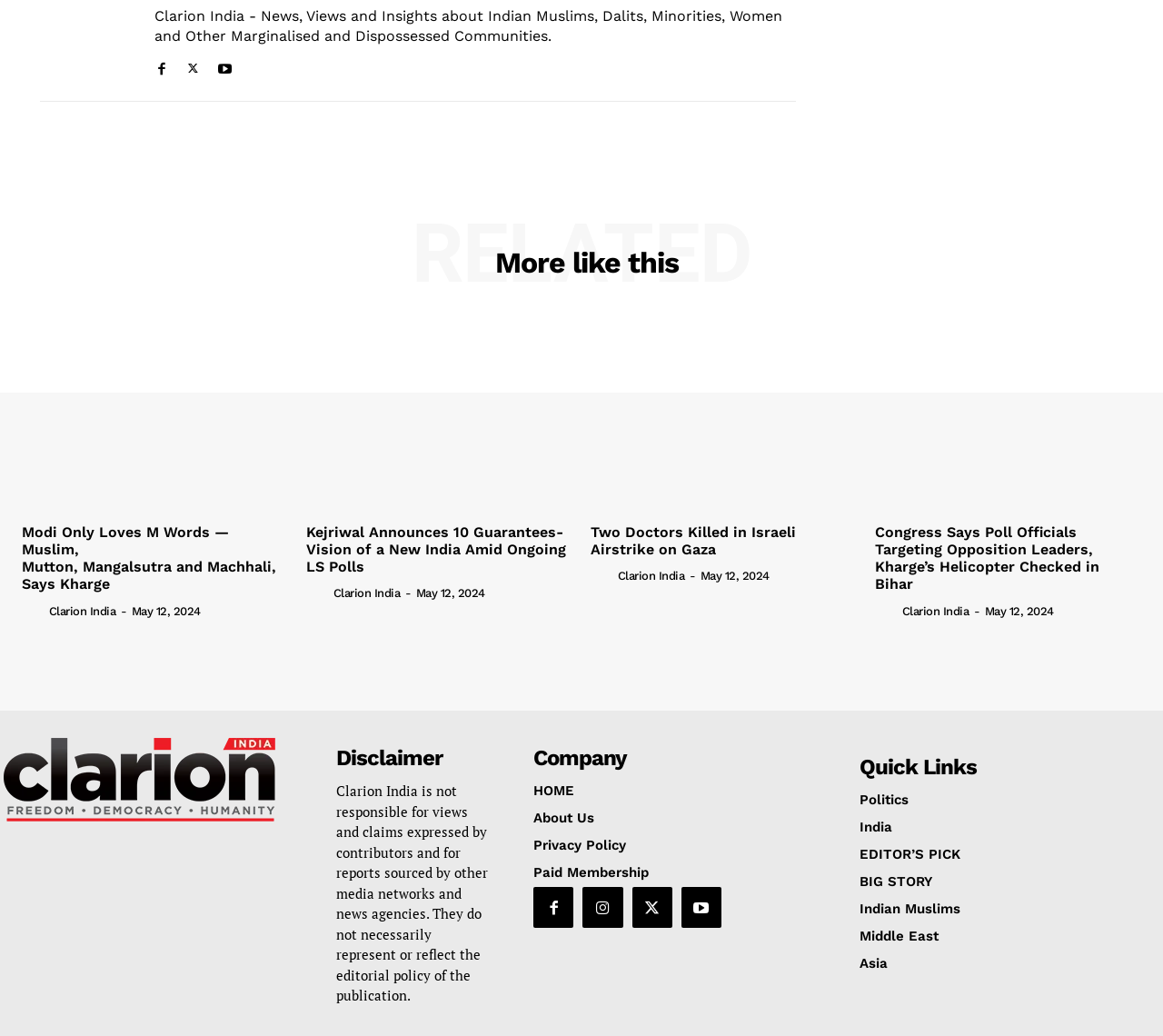Please specify the bounding box coordinates of the area that should be clicked to accomplish the following instruction: "View the article about Modi". The coordinates should consist of four float numbers between 0 and 1, i.e., [left, top, right, bottom].

[0.019, 0.311, 0.248, 0.491]